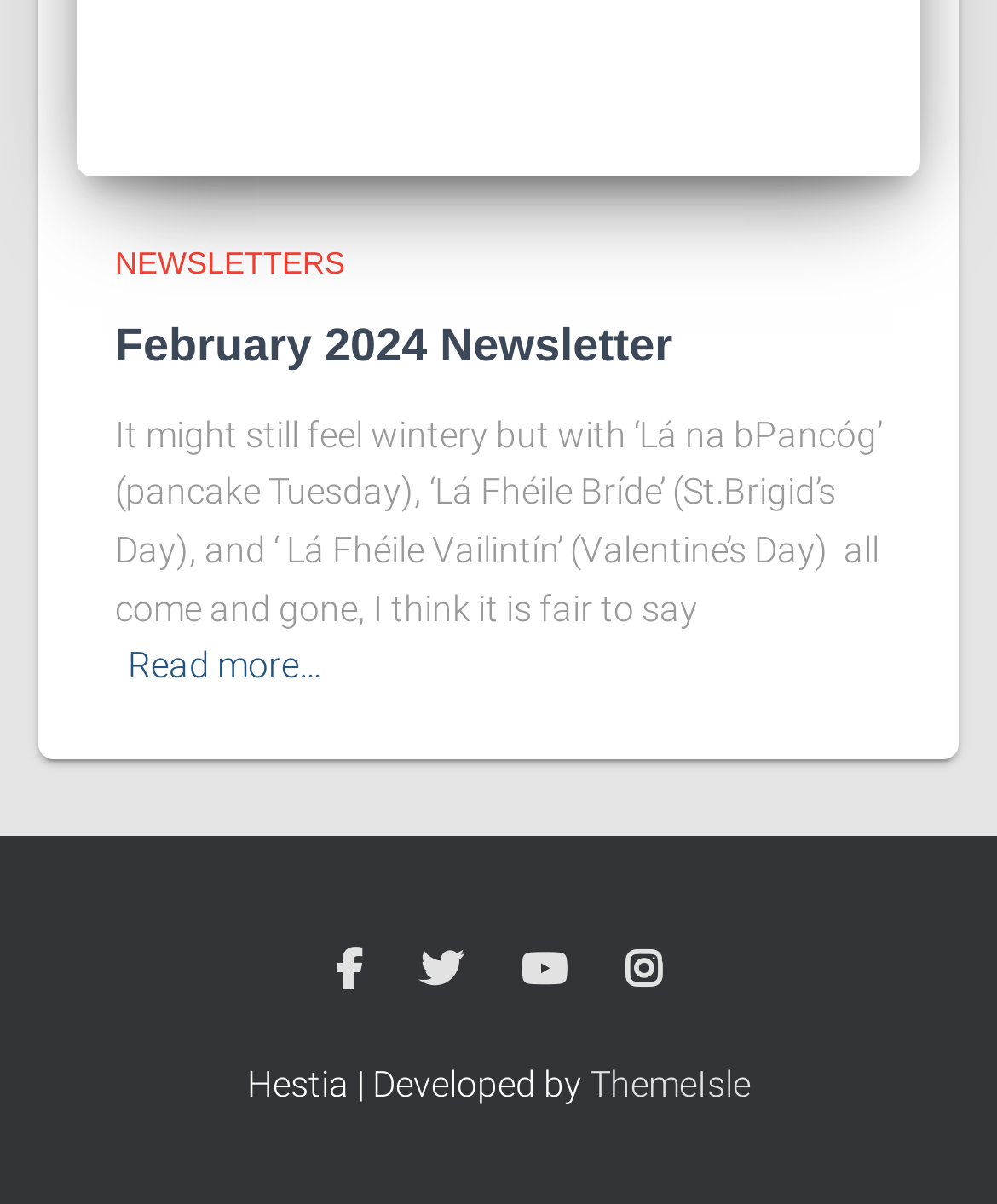Could you indicate the bounding box coordinates of the region to click in order to complete this instruction: "Read February 2024 Newsletter".

[0.115, 0.266, 0.675, 0.309]